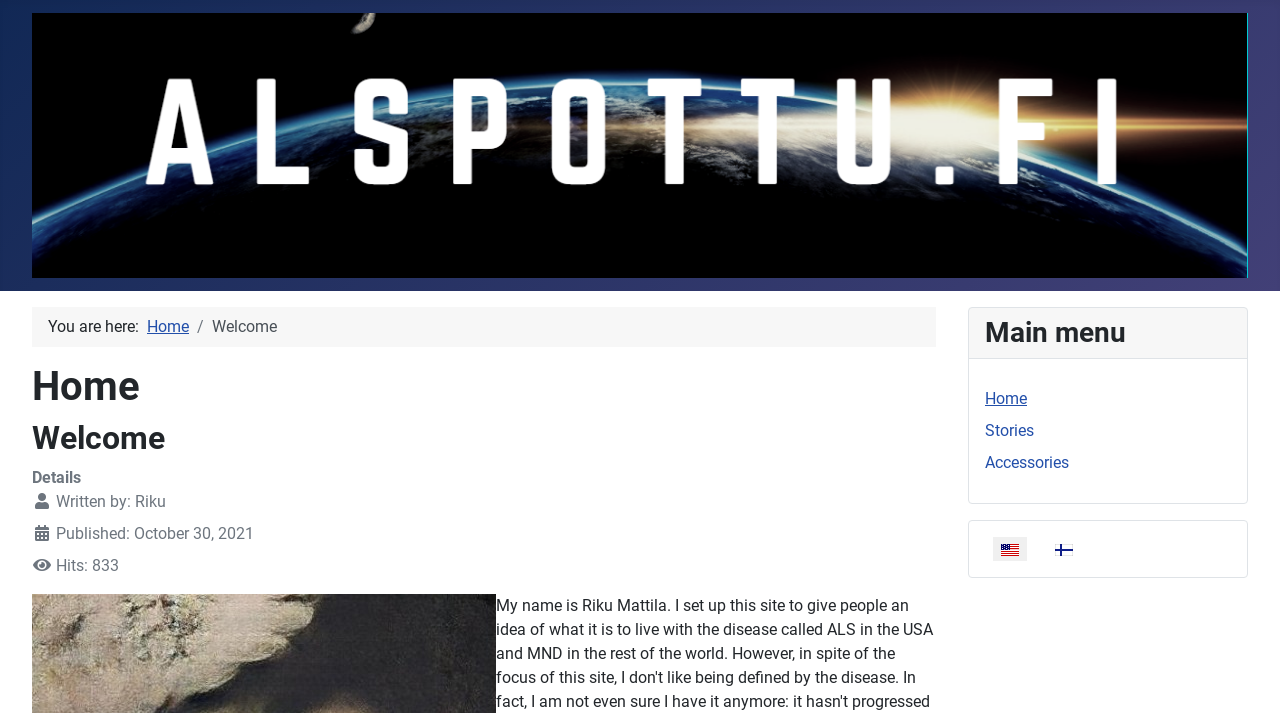Create a detailed narrative describing the layout and content of the webpage.

The webpage has a prominent link "Alspottu" at the top, accompanied by an image with the same name. Below this, there is a navigation section labeled "Breadcrumbs" that displays the current location, "You are here:", followed by links to "Home" and "Welcome". 

Further down, there are two headings, "Home" and "Welcome", which are likely section titles. Underneath these headings, there is a description list that provides details about the content. The list has three sections: "Details", which is empty; "Written by: Riku", which indicates the author of the content; and "Published: October 30, 2021", which shows the publication date. Additionally, there is a "Hits: 833" counter, indicating the number of views.

On the right side of the page, there is a main menu section labeled "Main menu" that contains links to "Home", "Stories", and "Accessories". Below this, there is a language selection section that allows users to choose between "English (United States)" and "Finnish (Finland)", each accompanied by a flag icon.